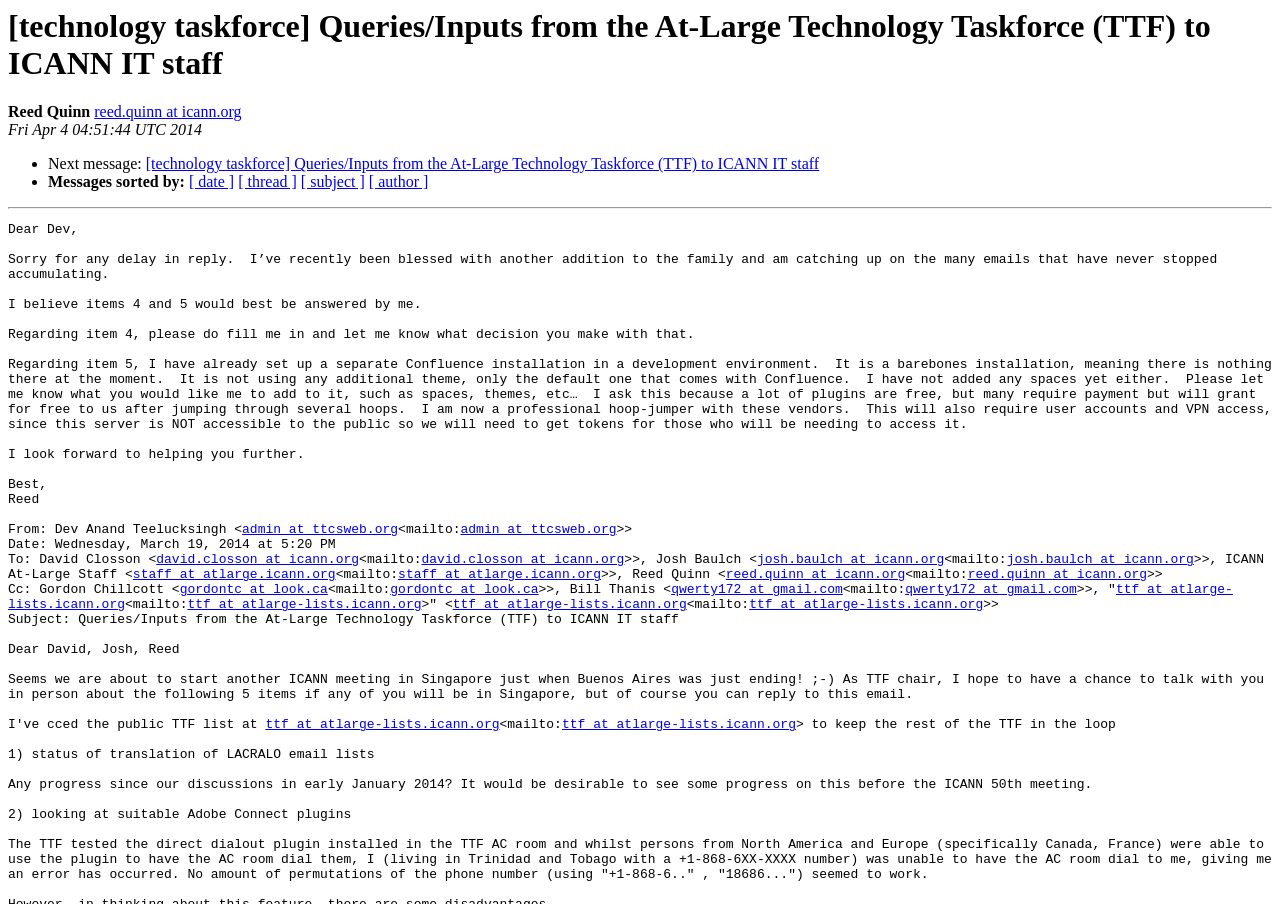Find the bounding box coordinates of the element's region that should be clicked in order to follow the given instruction: "View the message from Reed Quinn". The coordinates should consist of four float numbers between 0 and 1, i.e., [left, top, right, bottom].

[0.006, 0.114, 0.071, 0.133]